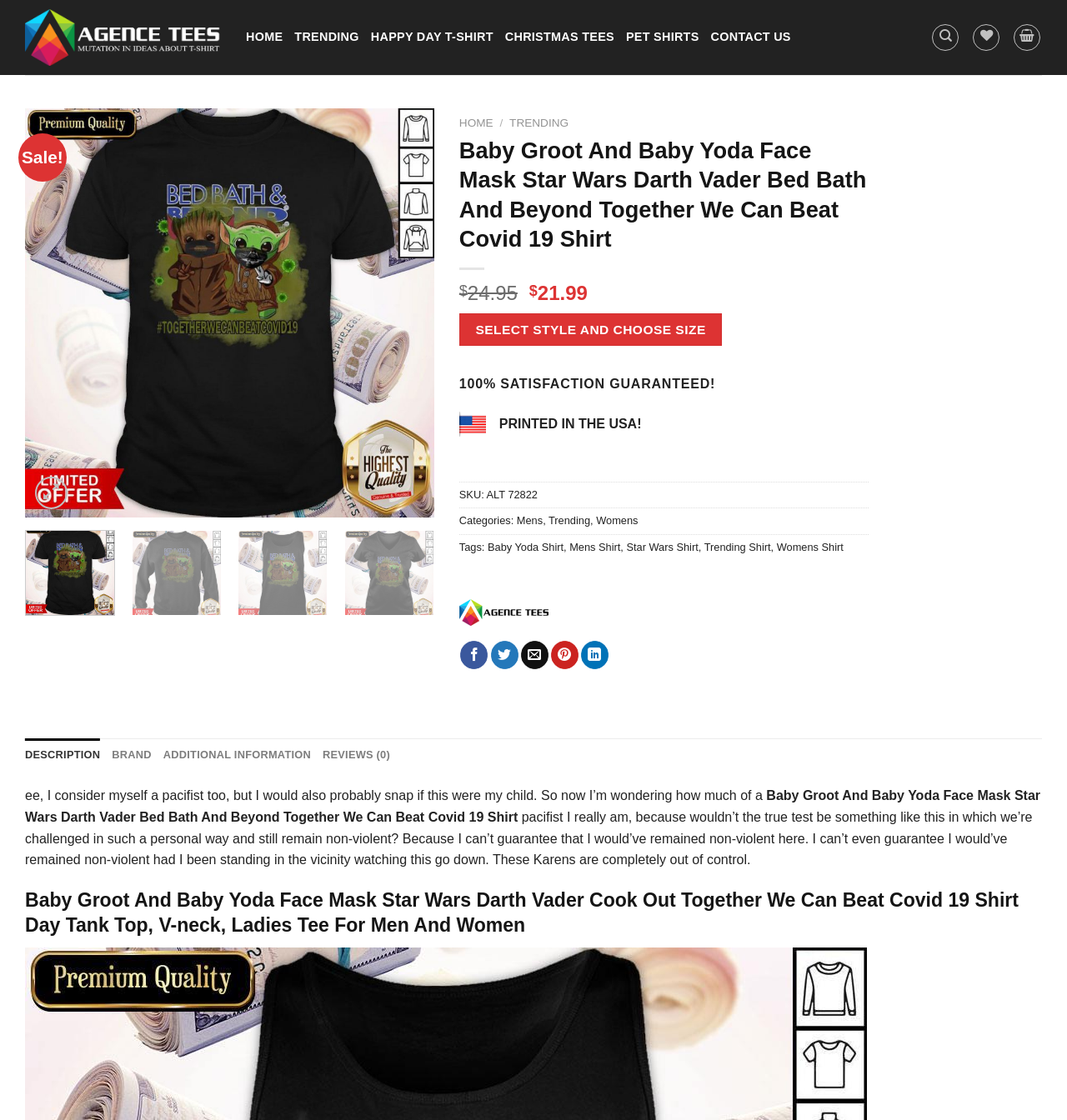Summarize the webpage in an elaborate manner.

This webpage is an e-commerce product page for a shirt with a design featuring Baby Groot and Baby Yoda from Star Wars. At the top of the page, there is a navigation menu with links to "HOME", "TRENDING", "HAPPY DAY T-SHIRT", "CHRISTMAS TEES", "PET SHIRTS", and "CONTACT US". On the top right, there is a search bar and a wishlist button.

Below the navigation menu, there is a large image of the shirt, with a "Sale!" label on top of it. Underneath the image, there are buttons to navigate to the previous and next products.

On the left side of the page, there is a section with product information, including the product name, price, and a "SELECT STYLE AND CHOOSE SIZE" button. Below this section, there are several links to related categories, such as "Mens", "Trending", and "Womens".

In the middle of the page, there is a product description section with several paragraphs of text. The text appears to be a customer review or testimonial, discussing the product and the customer's experience with it.

On the right side of the page, there are several social media sharing links, including Facebook, Twitter, Email, Pinterest, and LinkedIn.

At the bottom of the page, there is a tab list with four tabs: "DESCRIPTION", "BRAND", "ADDITIONAL INFORMATION", and "REVIEWS (0)". The "DESCRIPTION" tab is currently selected, and it displays a block of text with more product information.

Finally, at the very bottom of the page, there is a "Go to top" link.